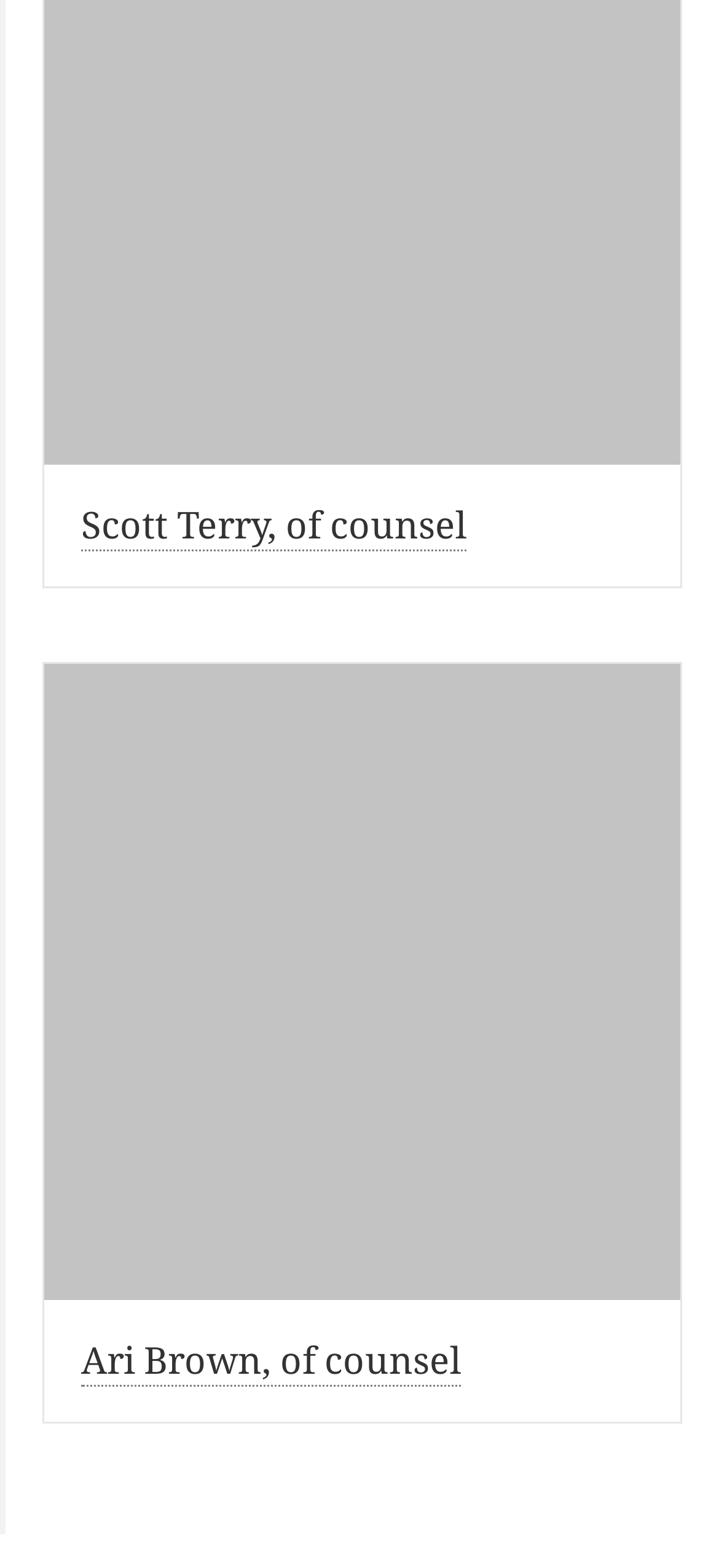How many people are mentioned on the webpage?
Please give a detailed and elaborate answer to the question based on the image.

The webpage mentions two individuals, Scott Terry and Ari Brown, both with the title 'of counsel'.